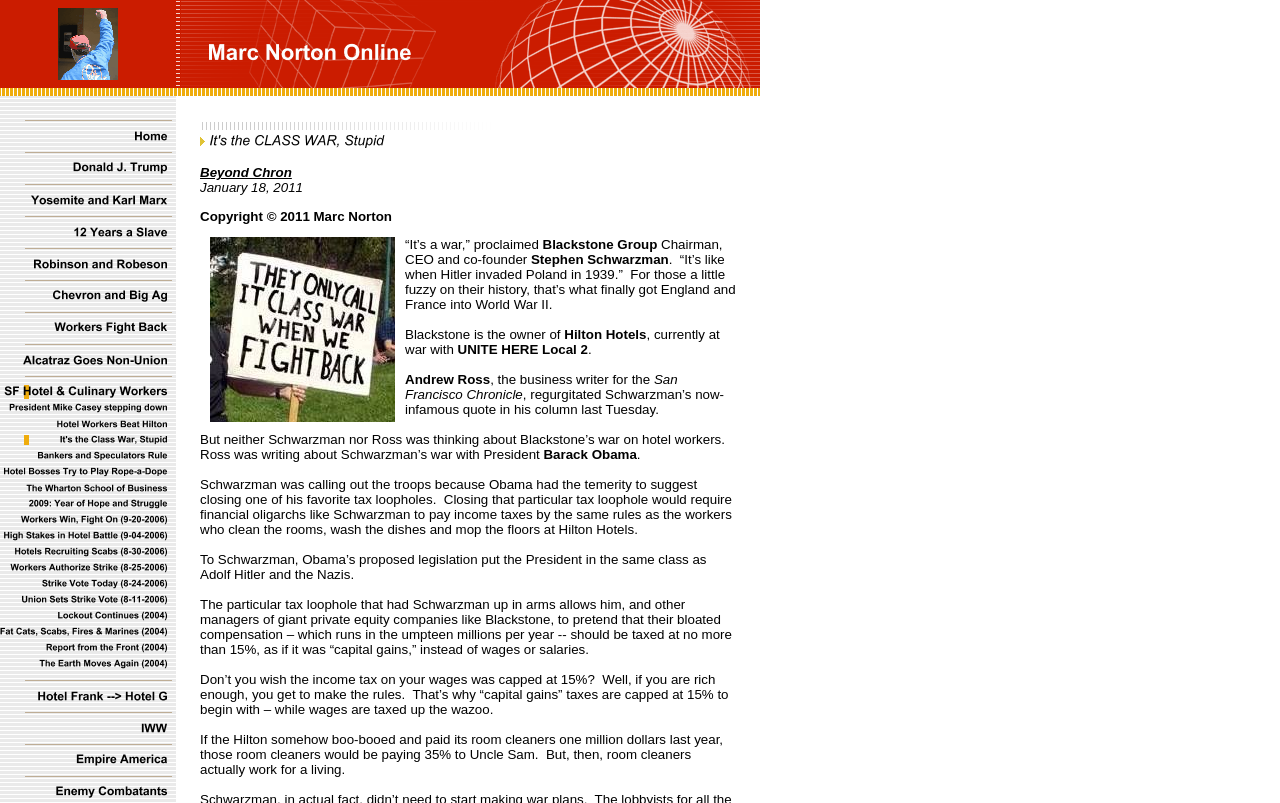Respond with a single word or short phrase to the following question: 
What is the purpose of the images on the webpage?

Illustrations